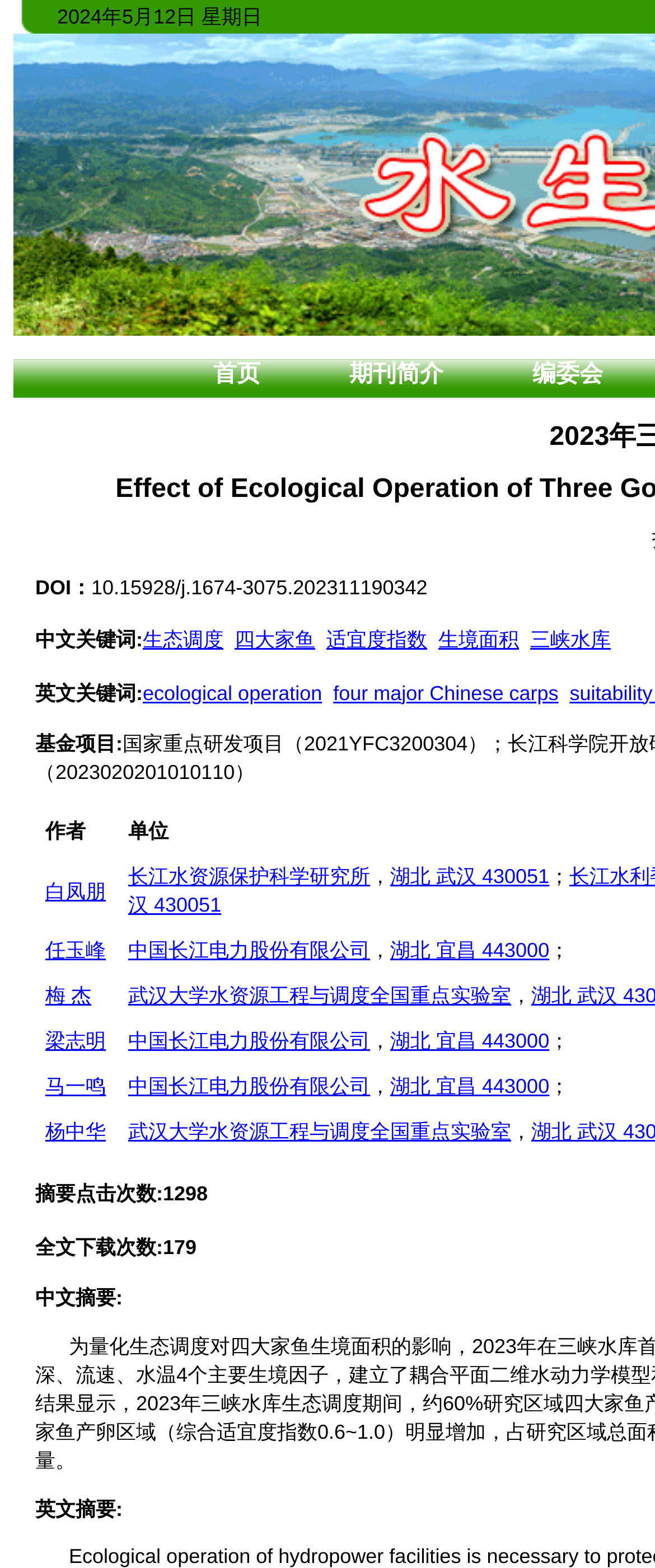What is the affiliation of author '白凤朋'?
Please answer using one word or phrase, based on the screenshot.

长江水资源保护科学研究所